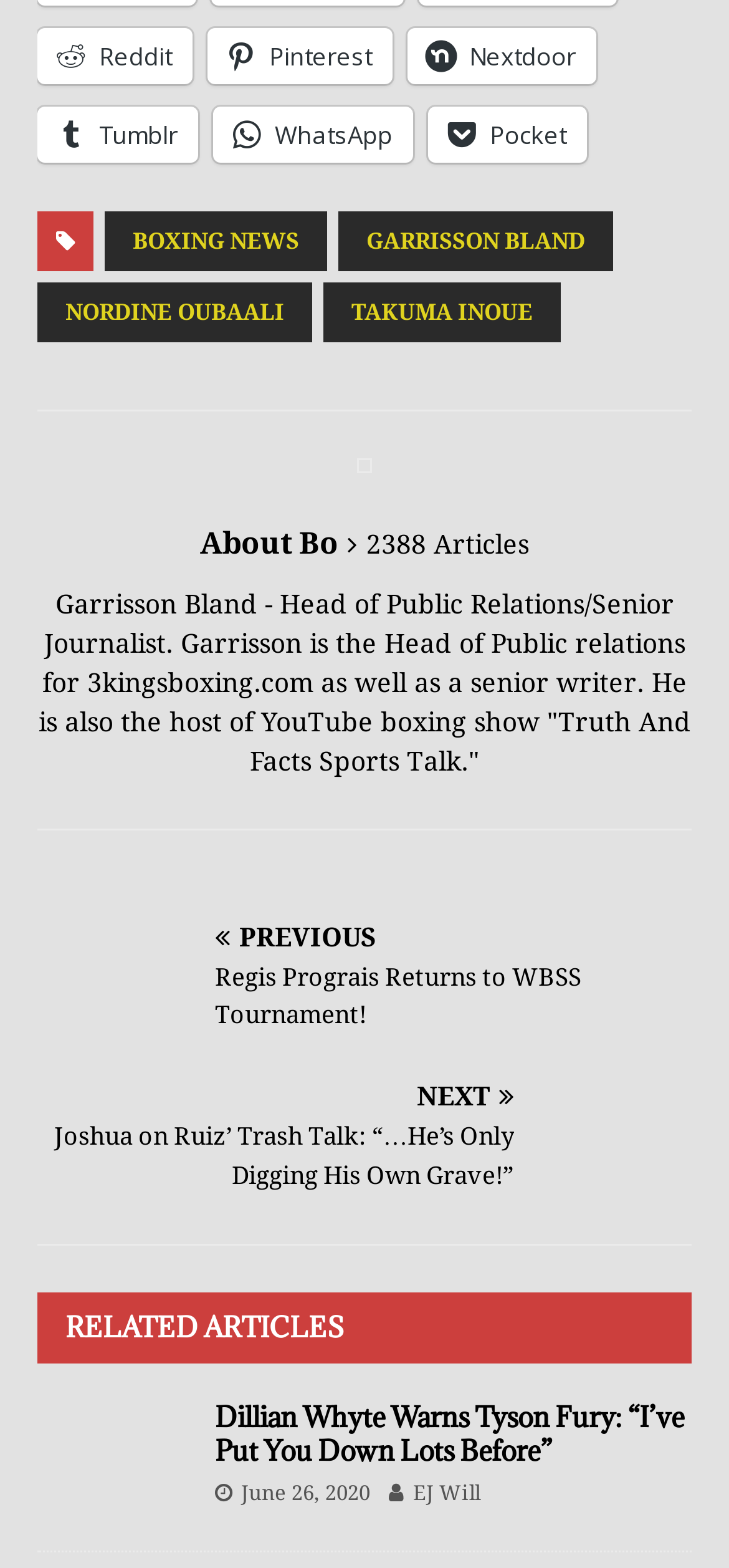Select the bounding box coordinates of the element I need to click to carry out the following instruction: "Check out Dillian Whyte Warns Tyson Fury article".

[0.051, 0.893, 0.949, 0.937]